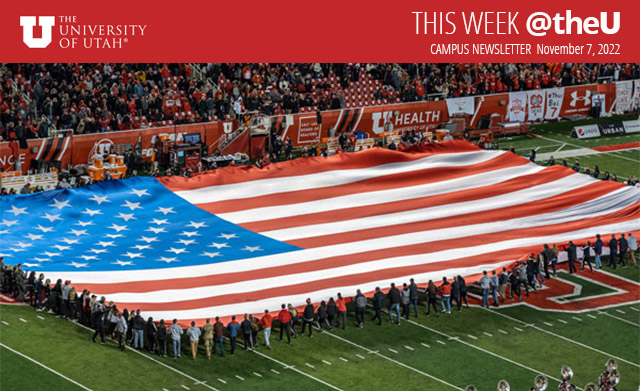Offer an in-depth description of the image shown.

The image captures a moment during a football event at the University of Utah, showcasing a large American flag spread out on the field. The vibrant red, white, and blue of the flag contrasts against the backdrop of the cheering crowd, who are gathered in the stands filled with university branding and colors. Participants in the event can be seen holding the flag, emphasizing community spirit and patriotism. This scene aligns with events honoring veterans, as indicated by the newsletter's title, "THIS WEEK @theU," and is part of the university's ongoing recognition of service members within the campus community. The date of the newsletter, November 7, 2022, signifies its timeliness, coinciding with Veterans Day commemorations celebrated on and around that date.